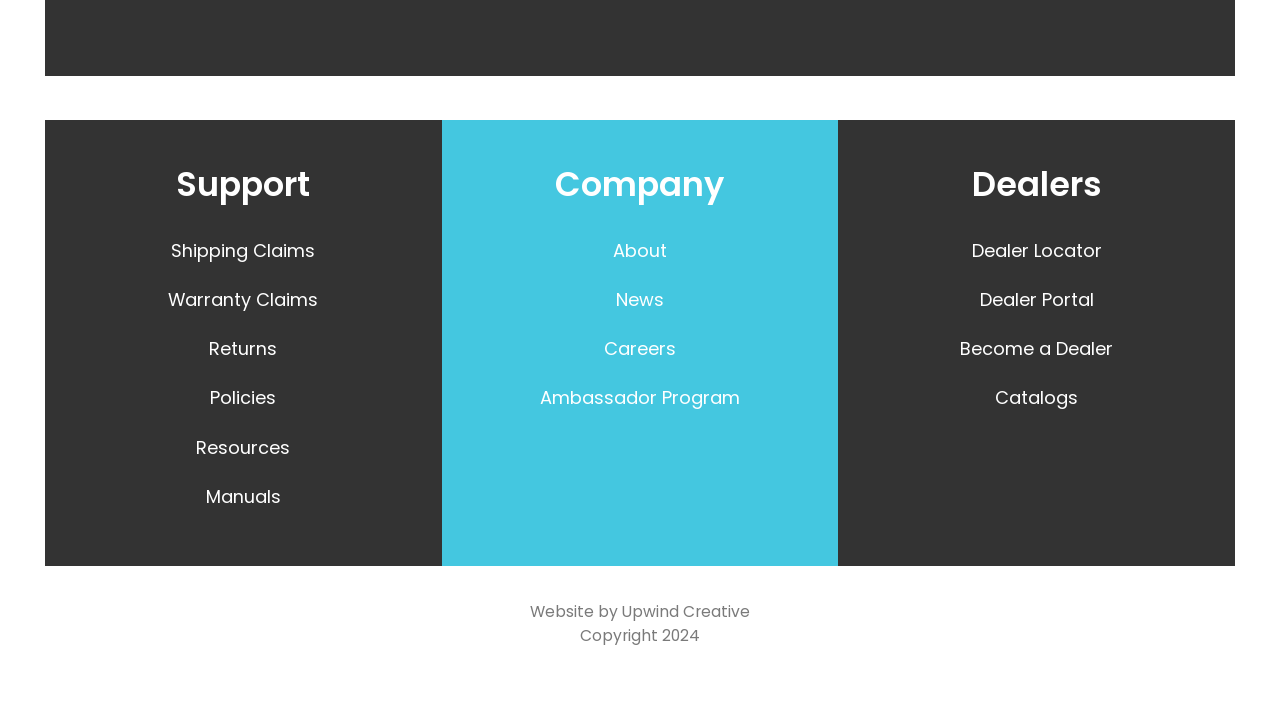Use a single word or phrase to answer the question:
What is the last link under Company?

Ambassador Program